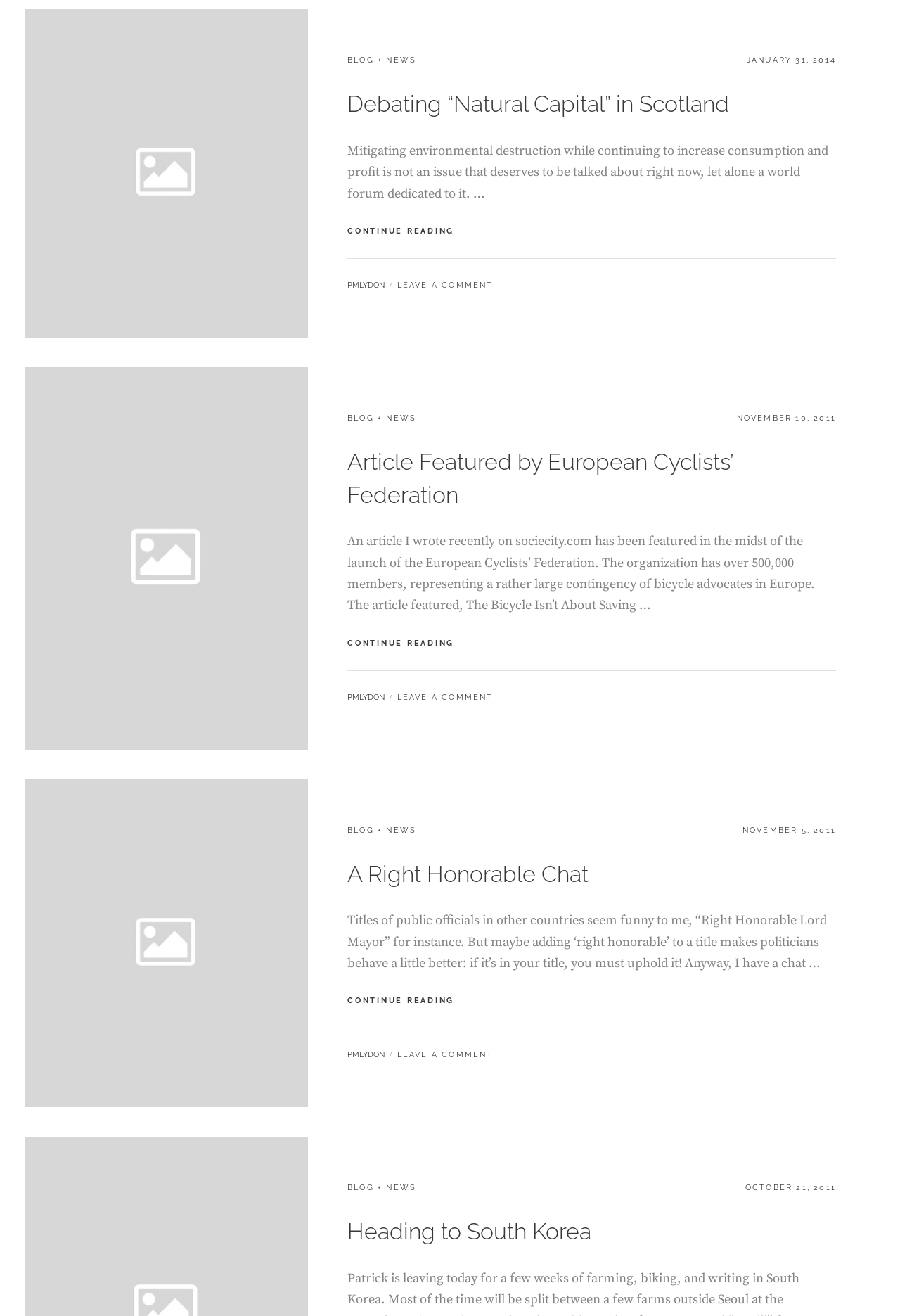What is the date of the second article?
Answer the question in as much detail as possible.

I looked at the second 'article' element [44] and found a 'link' element [296] with text 'NOVEMBER 10, 2011', which is likely to be the date of the article.